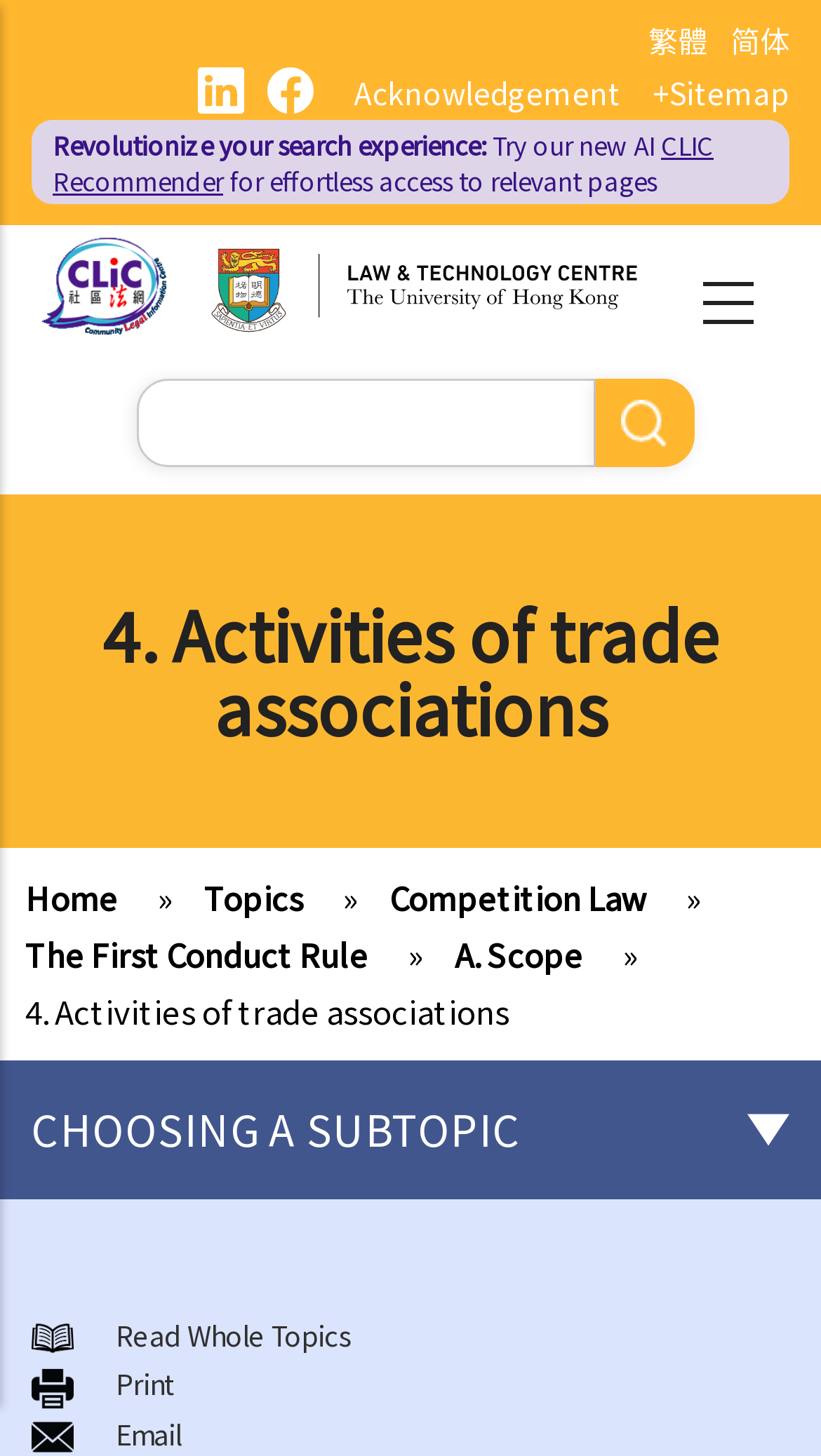What is the language of this webpage?
Use the image to answer the question with a single word or phrase.

English